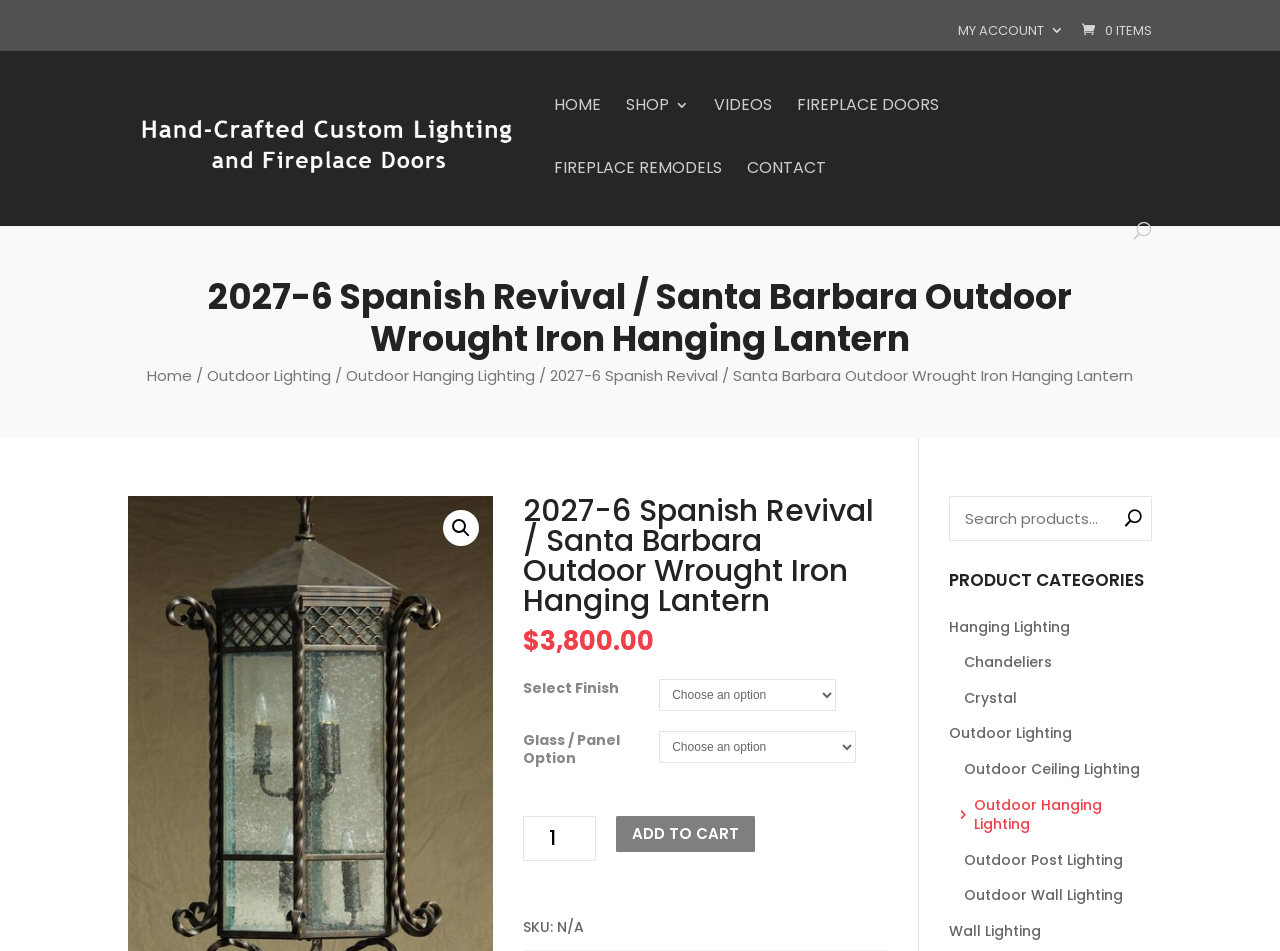Show the bounding box coordinates of the region that should be clicked to follow the instruction: "Search for products."

[0.1, 0.053, 0.9, 0.054]